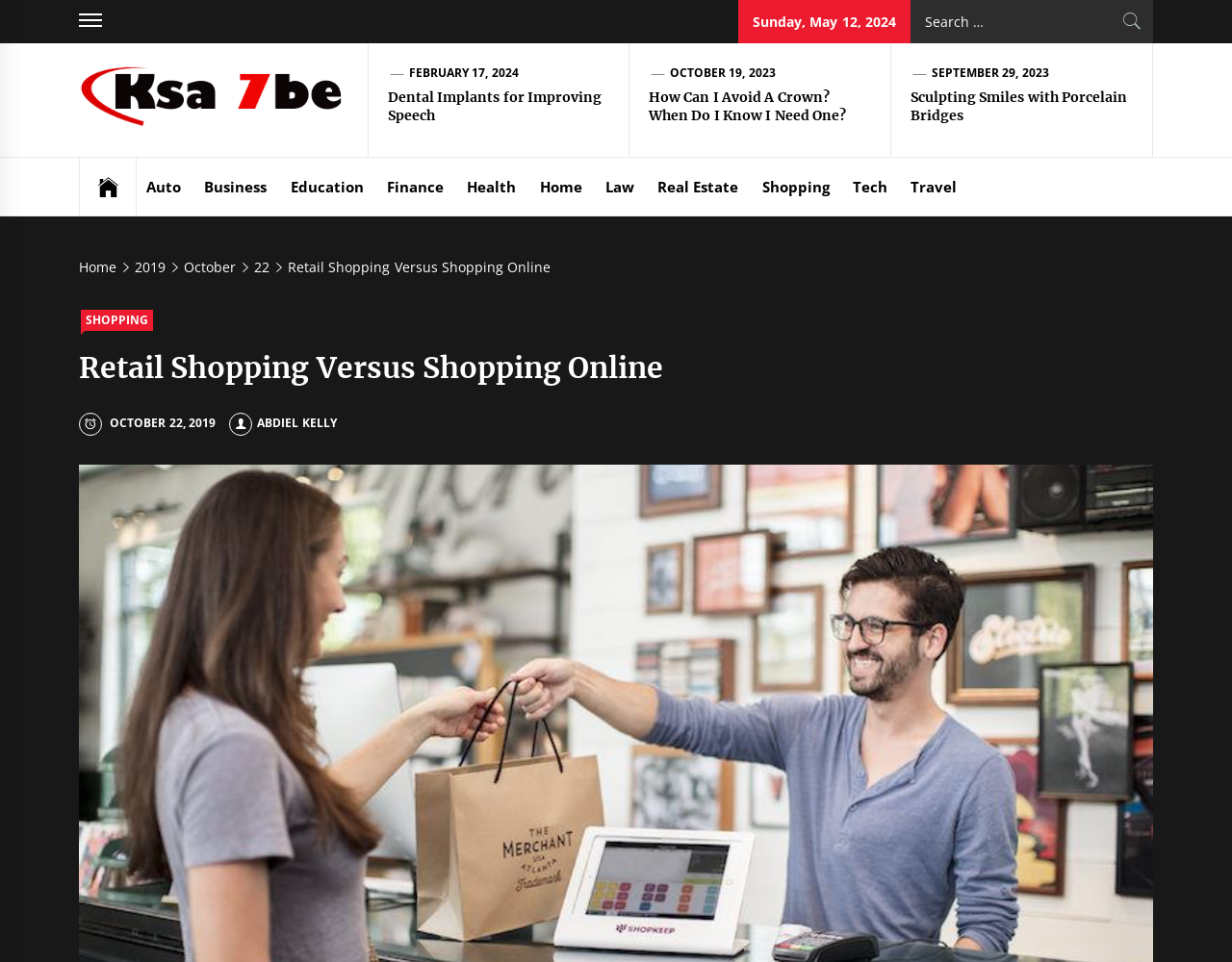Kindly determine the bounding box coordinates for the area that needs to be clicked to execute this instruction: "Click on 'Ksa 7be – Check Out the Latest News & Trends'".

[0.064, 0.09, 0.283, 0.11]